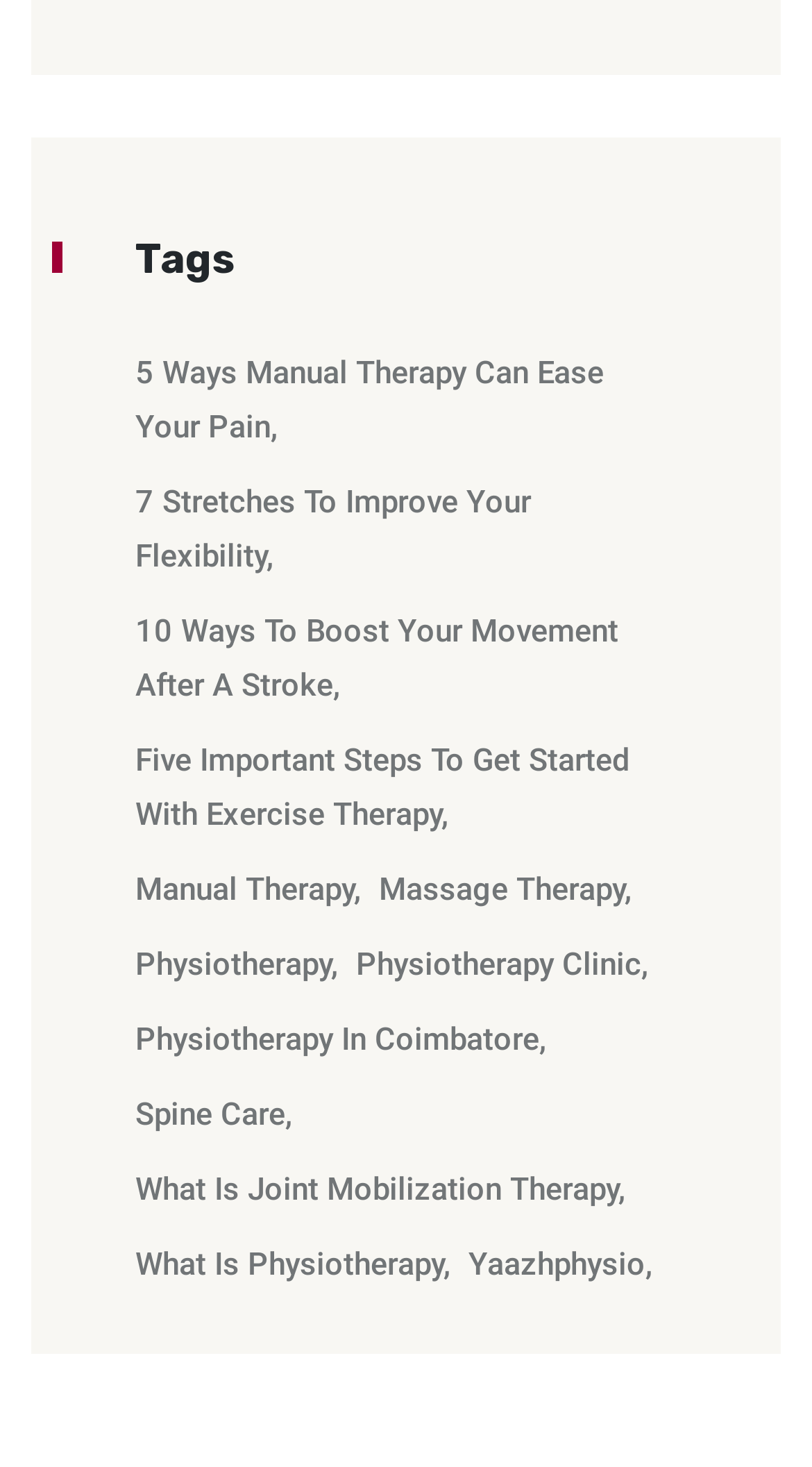Please determine the bounding box coordinates of the element's region to click in order to carry out the following instruction: "Visit 'yaazhphysio'". The coordinates should be four float numbers between 0 and 1, i.e., [left, top, right, bottom].

[0.577, 0.843, 0.803, 0.88]